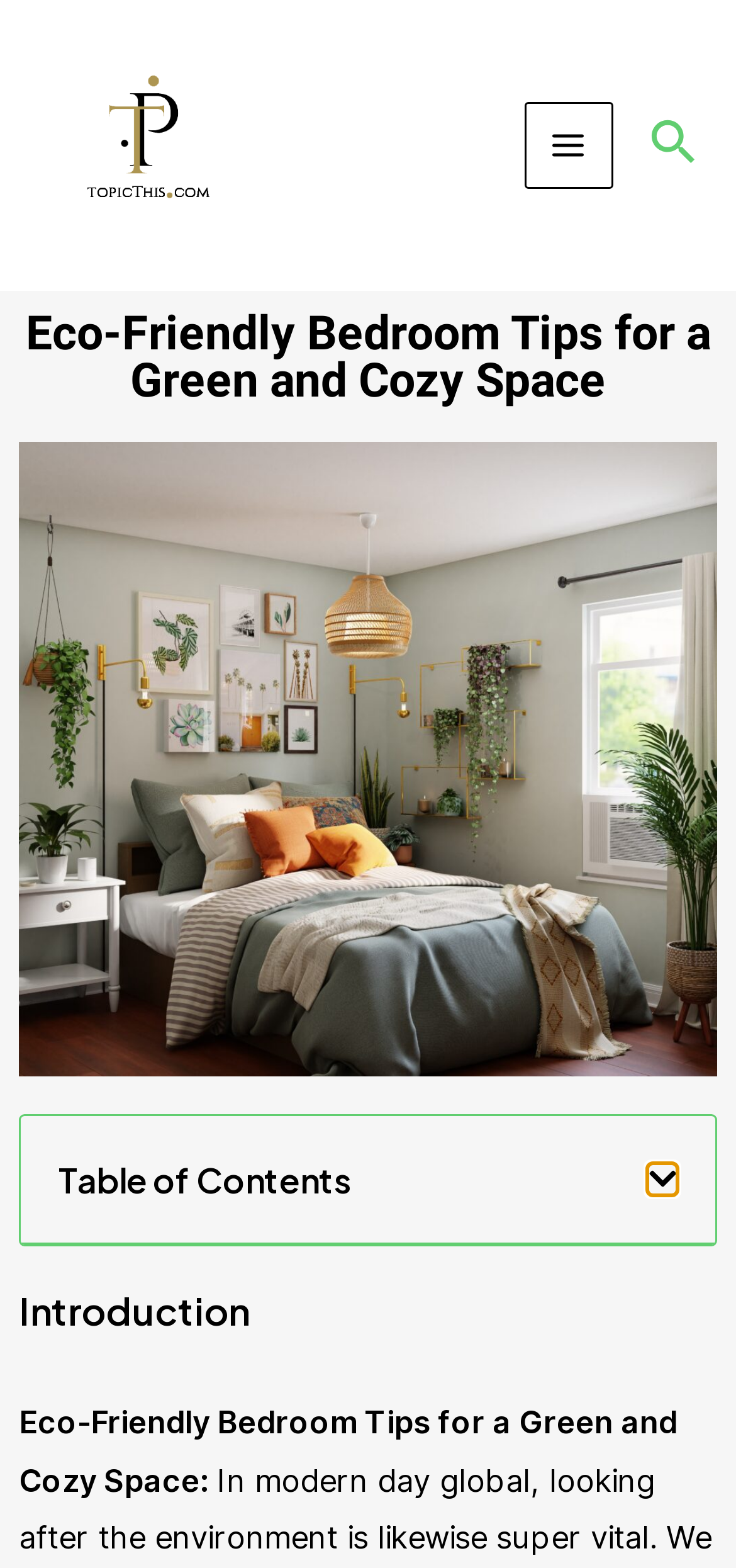What is the topic of the article? Based on the screenshot, please respond with a single word or phrase.

Eco-Friendly Bedroom